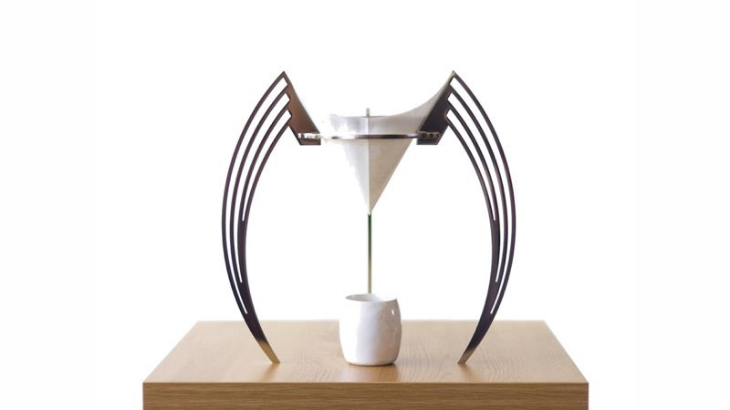Write a descriptive caption for the image, covering all notable aspects.

This image showcases the Iikone MK1 Coffee Brewer, an innovative and aesthetically striking piece of coffee-making equipment. Designed to resemble a sophisticated pourover setup, the brewer features a sleek metallic frame that gracefully arcs upward, creating an eye-catching silhouette. At the center, a cone-shaped brewing vessel holds the coffee grounds, while a white ceramic cup sits neatly below to catch the brewed coffee. The brewer is both a functional coffee machine and a modern art piece, priced at $700, which highlights its high-end design and craftsmanship. While it promises an exceptional brewing experience, the price may deter casual coffee enthusiasts, as it includes only the metal stand, leaving users to provide their own cup or carafe.